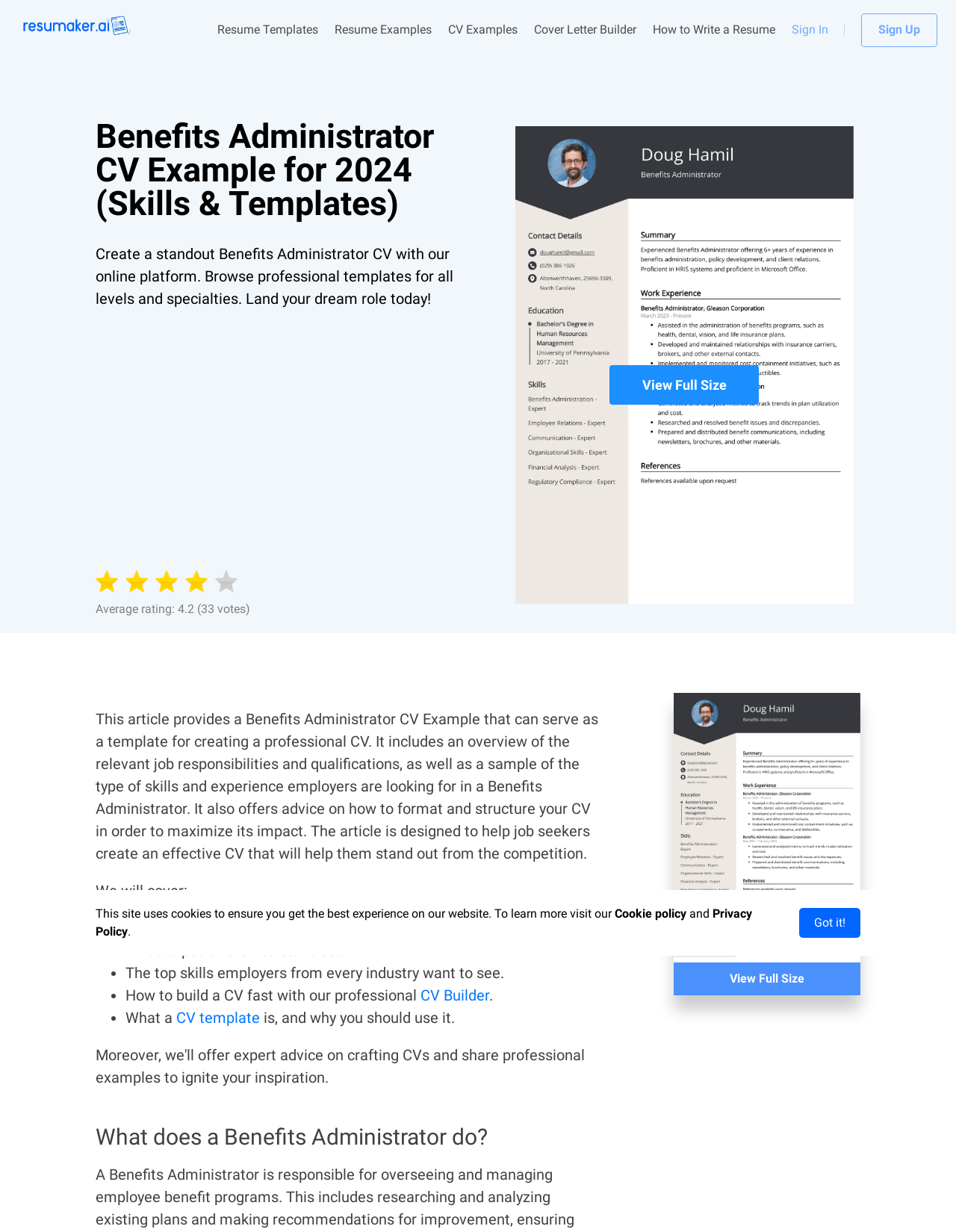Respond to the following question using a concise word or phrase: 
How many rating stars are shown?

4.2